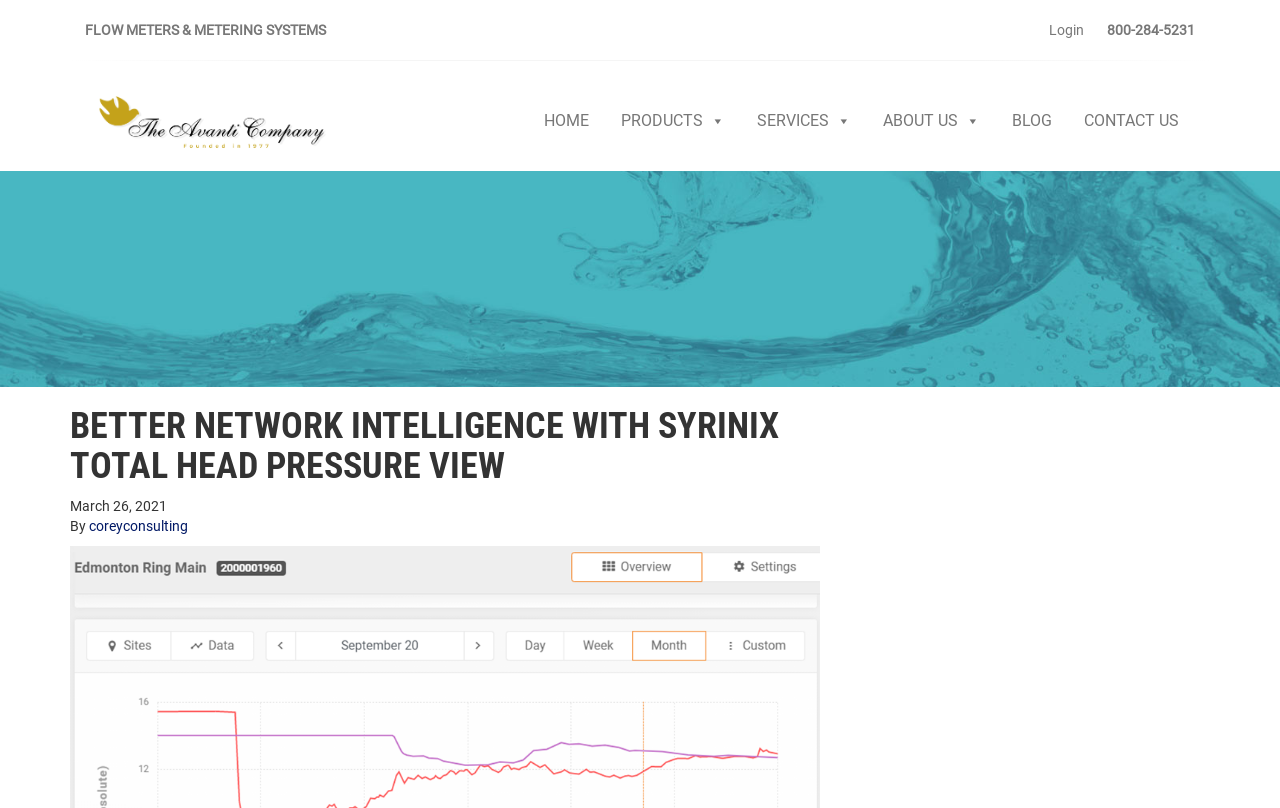Predict the bounding box coordinates for the UI element described as: "Seventh / Crown Chakra". The coordinates should be four float numbers between 0 and 1, presented as [left, top, right, bottom].

None